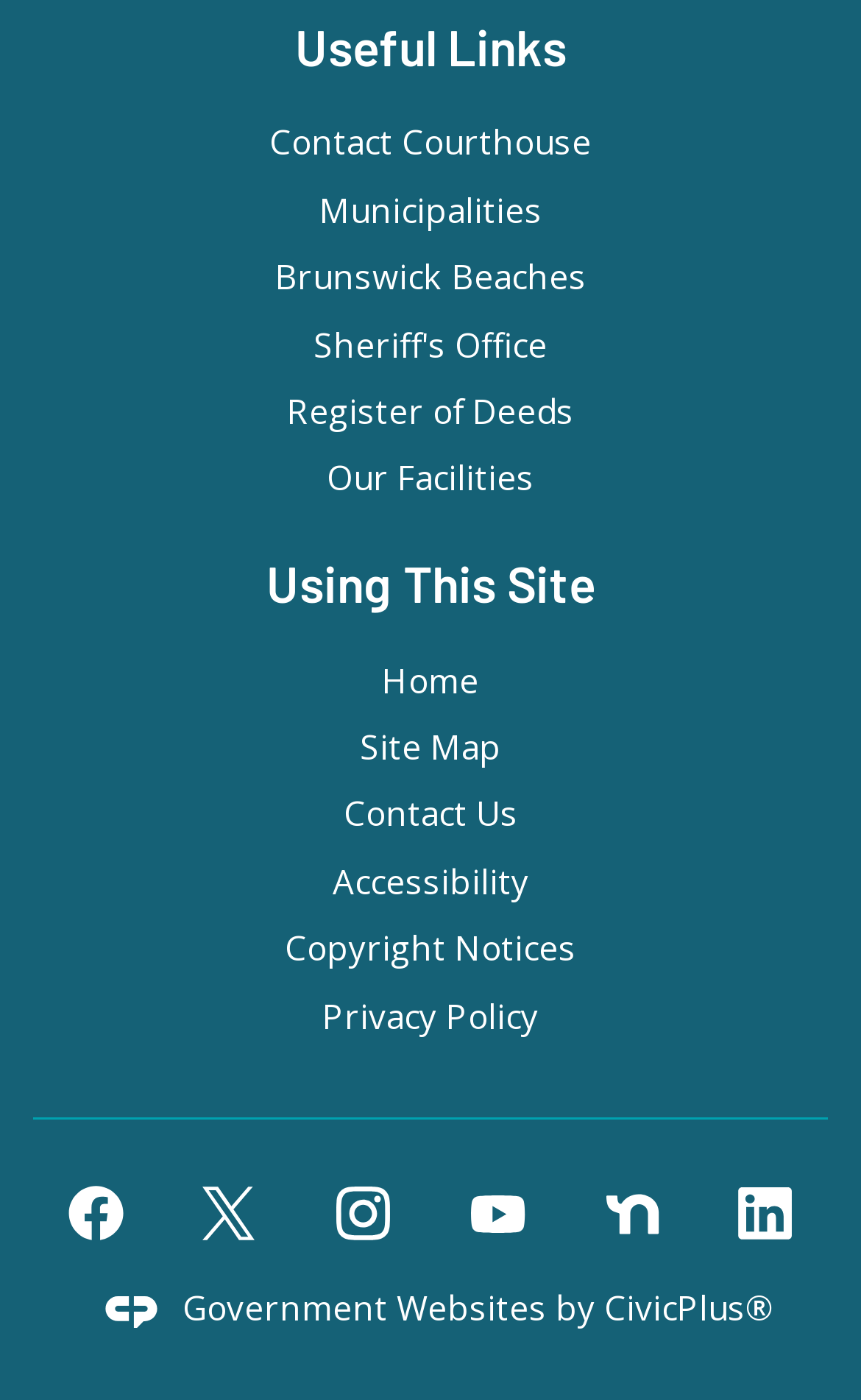Pinpoint the bounding box coordinates of the element you need to click to execute the following instruction: "Open 'Sheriff's Office'". The bounding box should be represented by four float numbers between 0 and 1, in the format [left, top, right, bottom].

[0.364, 0.23, 0.636, 0.261]